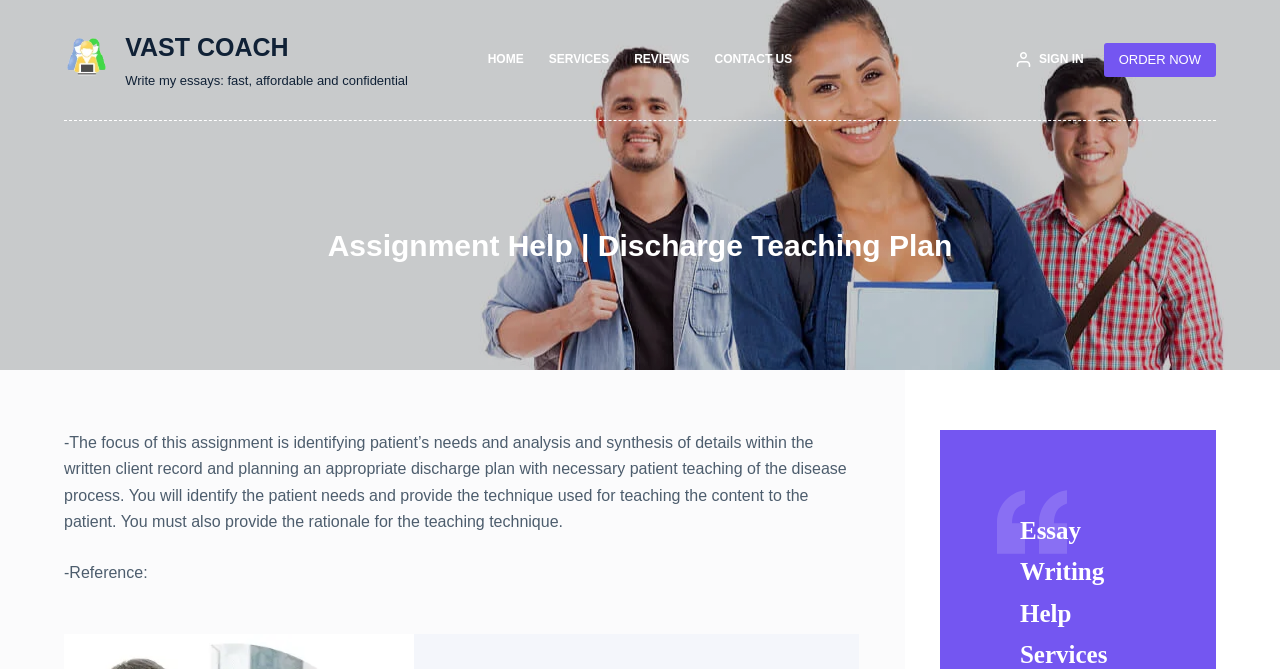Give the bounding box coordinates for the element described as: "parent_node: VAST COACH".

[0.05, 0.052, 0.085, 0.127]